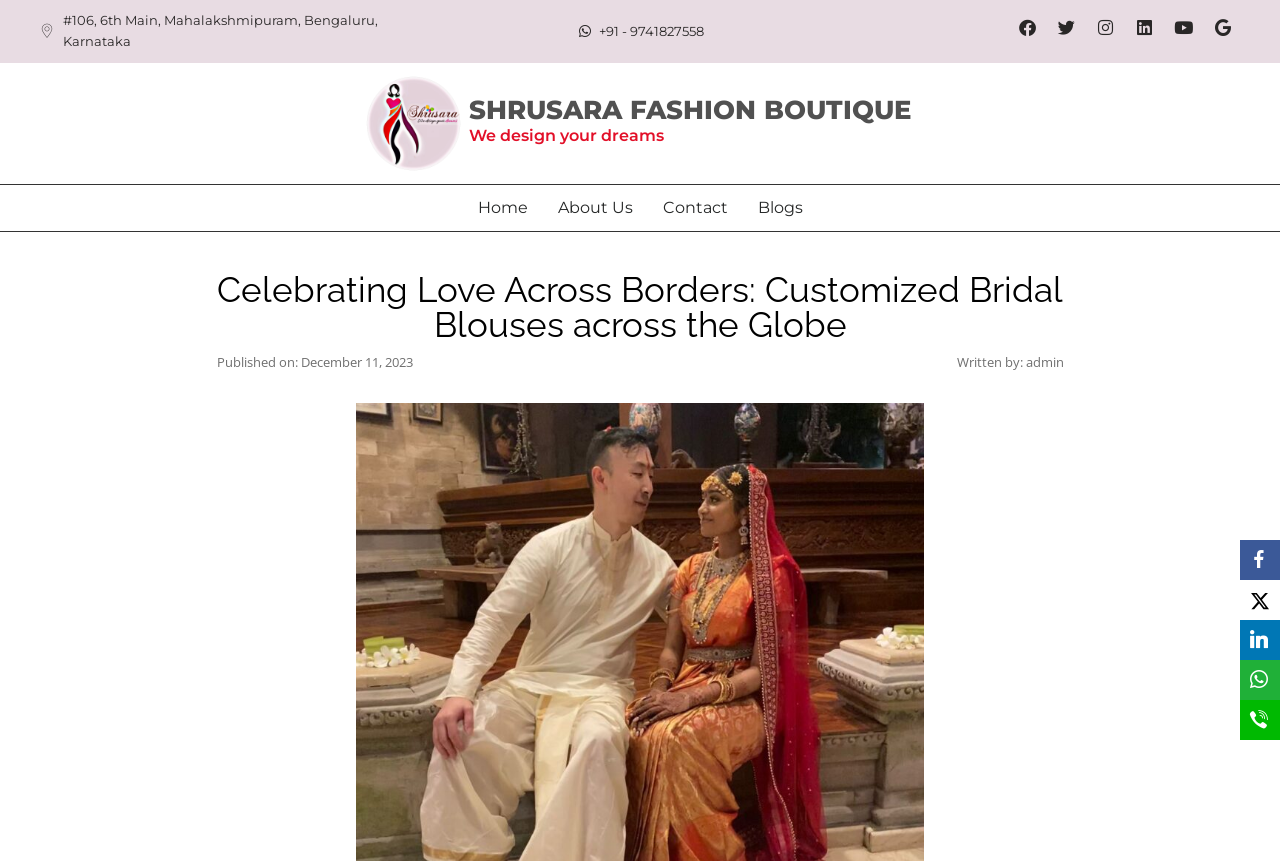Examine the image carefully and respond to the question with a detailed answer: 
What is the phone number of Shrusara Fashion Boutique?

The phone number can be found on the top right corner of the webpage, next to the address of the boutique.